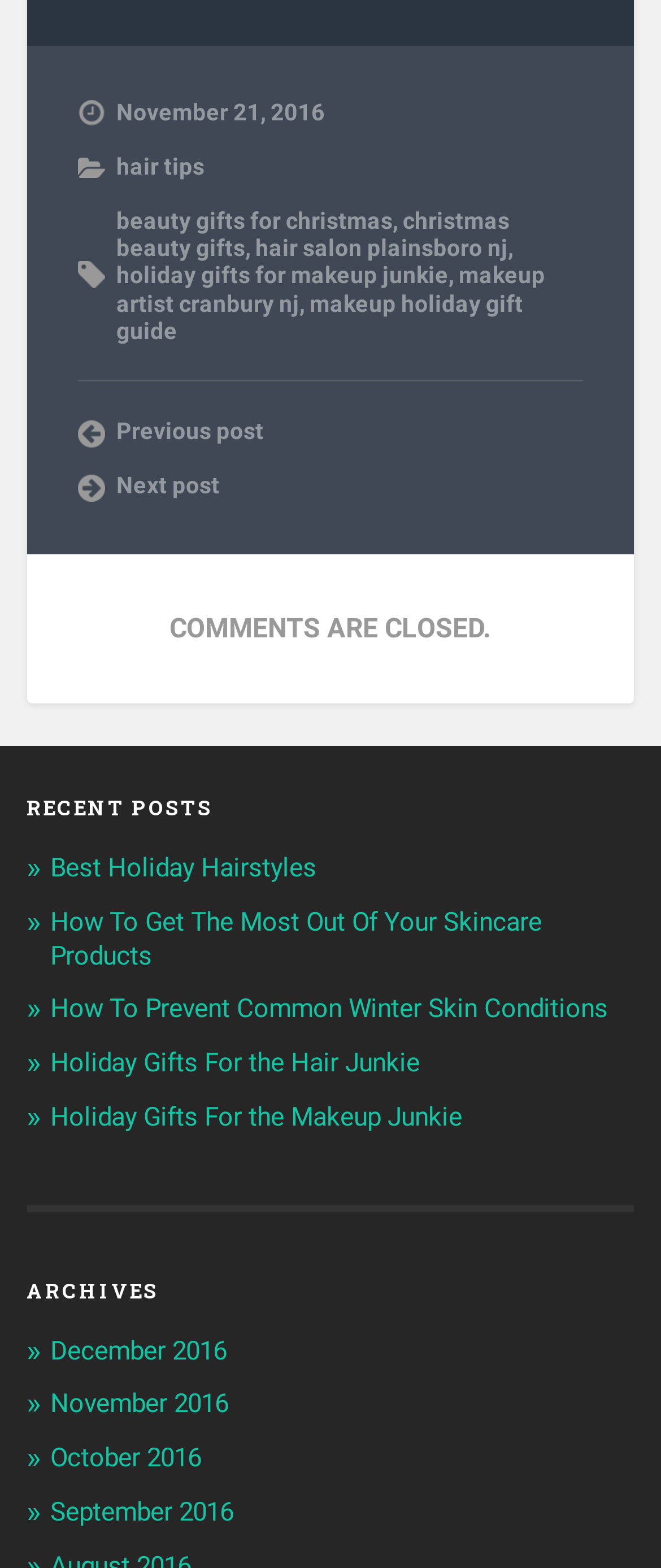Pinpoint the bounding box coordinates for the area that should be clicked to perform the following instruction: "check archives for November 2016".

[0.076, 0.886, 0.345, 0.905]